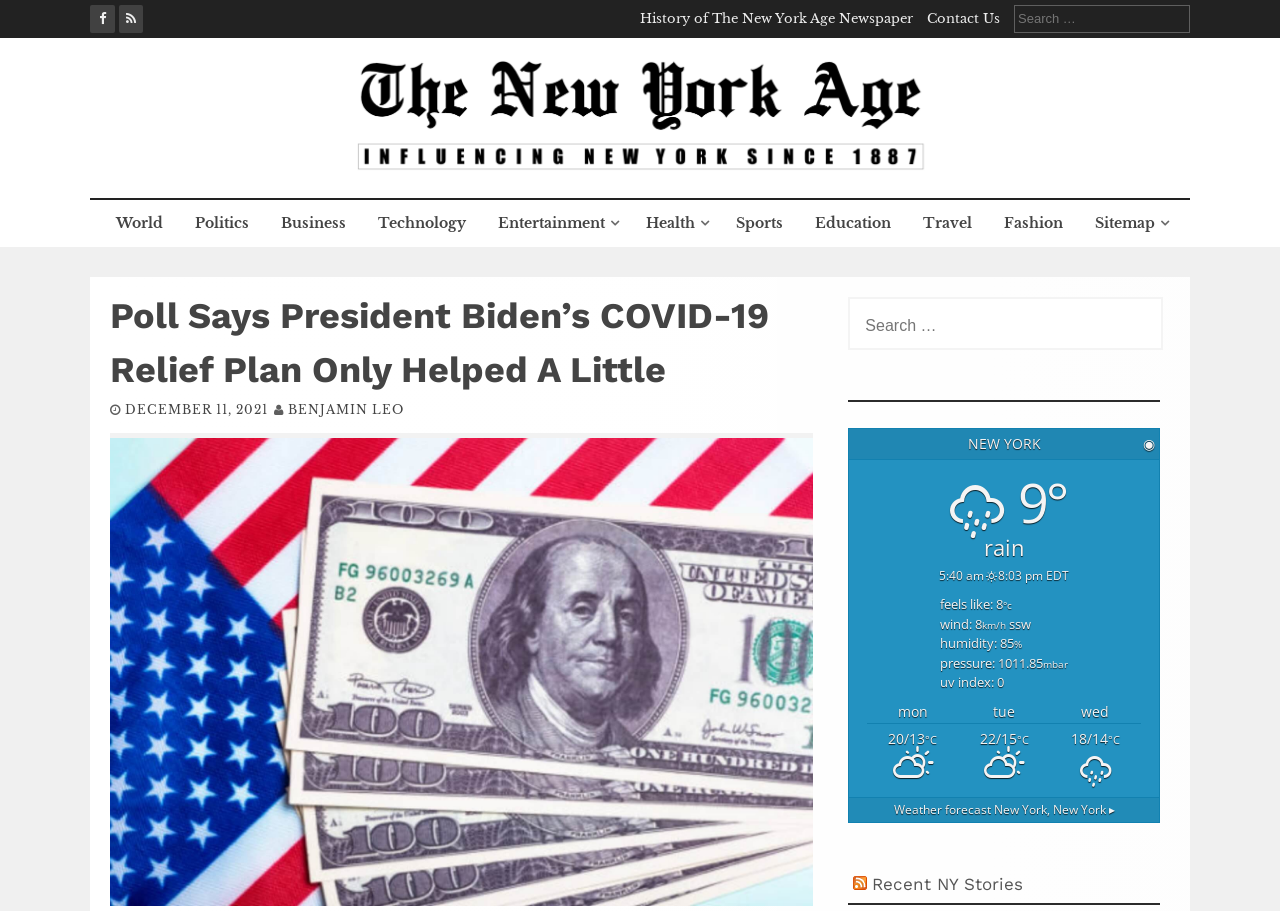Utilize the details in the image to give a detailed response to the question: What is the name of the newspaper?

I found the answer by looking at the link with the text 'The New York Age Newspaper' which is located at the top of the webpage, indicating that it is the name of the newspaper.